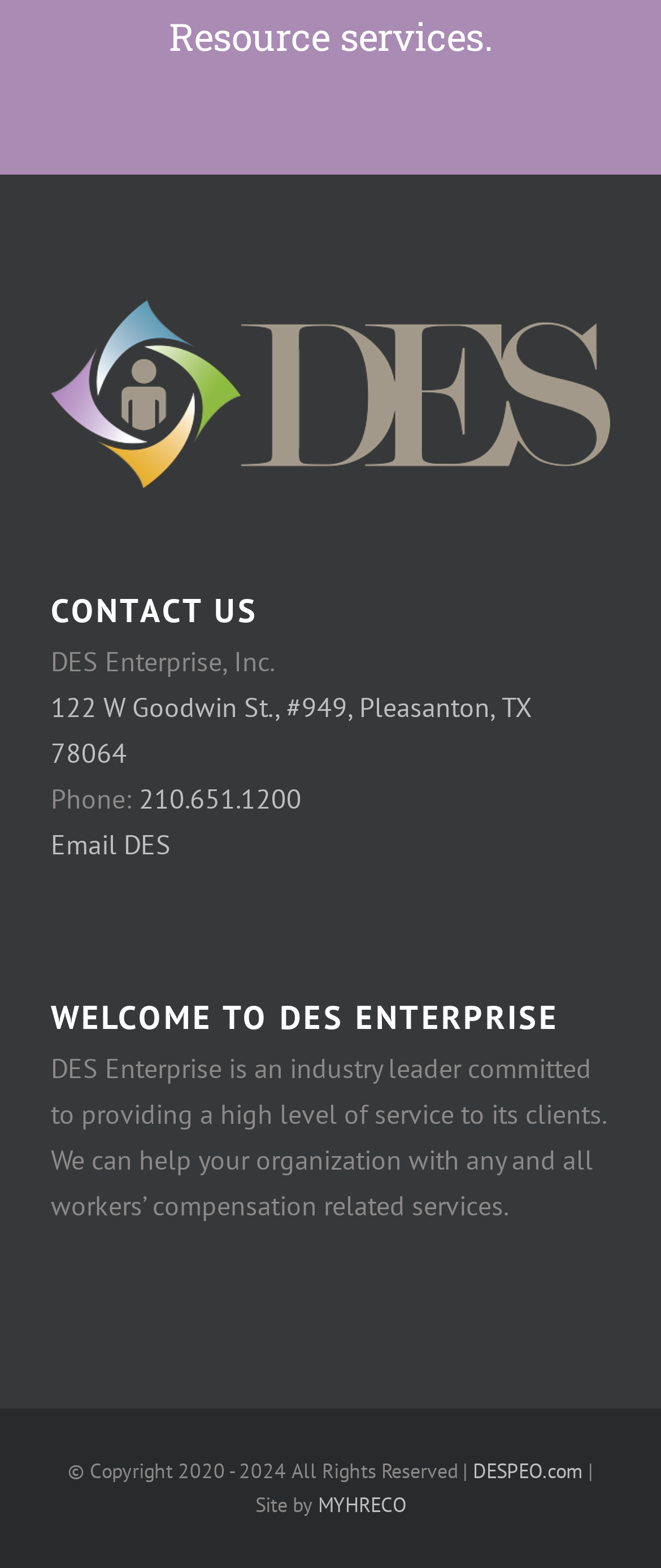Refer to the image and offer a detailed explanation in response to the question: What year was the copyright established?

The year the copyright was established can be found in the static text element at the bottom of the page, which contains the text '© Copyright 2020 - 2024 All Rights Reserved'.